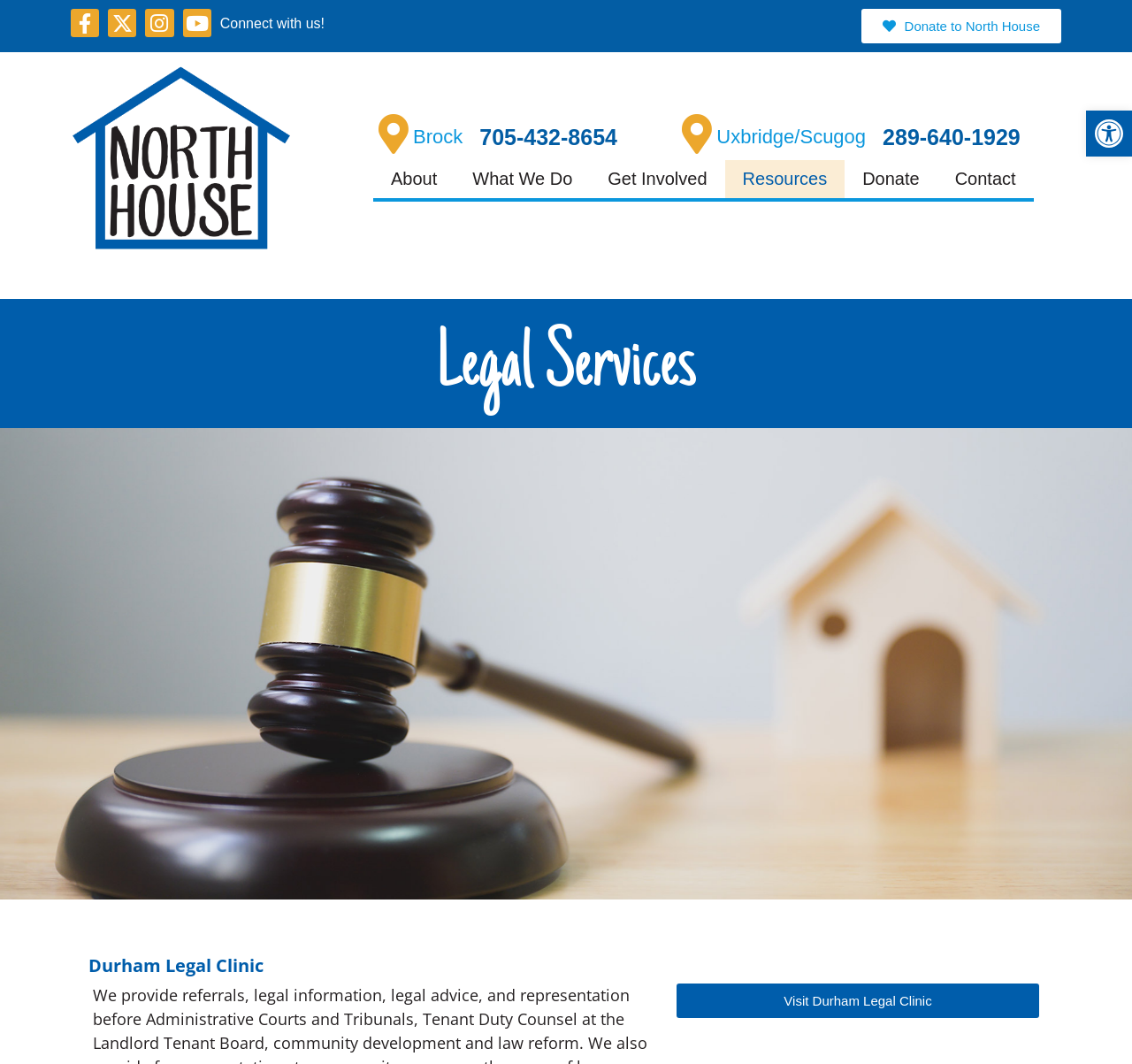With reference to the screenshot, provide a detailed response to the question below:
What is the name of the clinic in Durham?

I found the name of the clinic in Durham by looking at the static text element with the content 'Durham Legal Clinic' which is located below the heading 'Legal Services'.